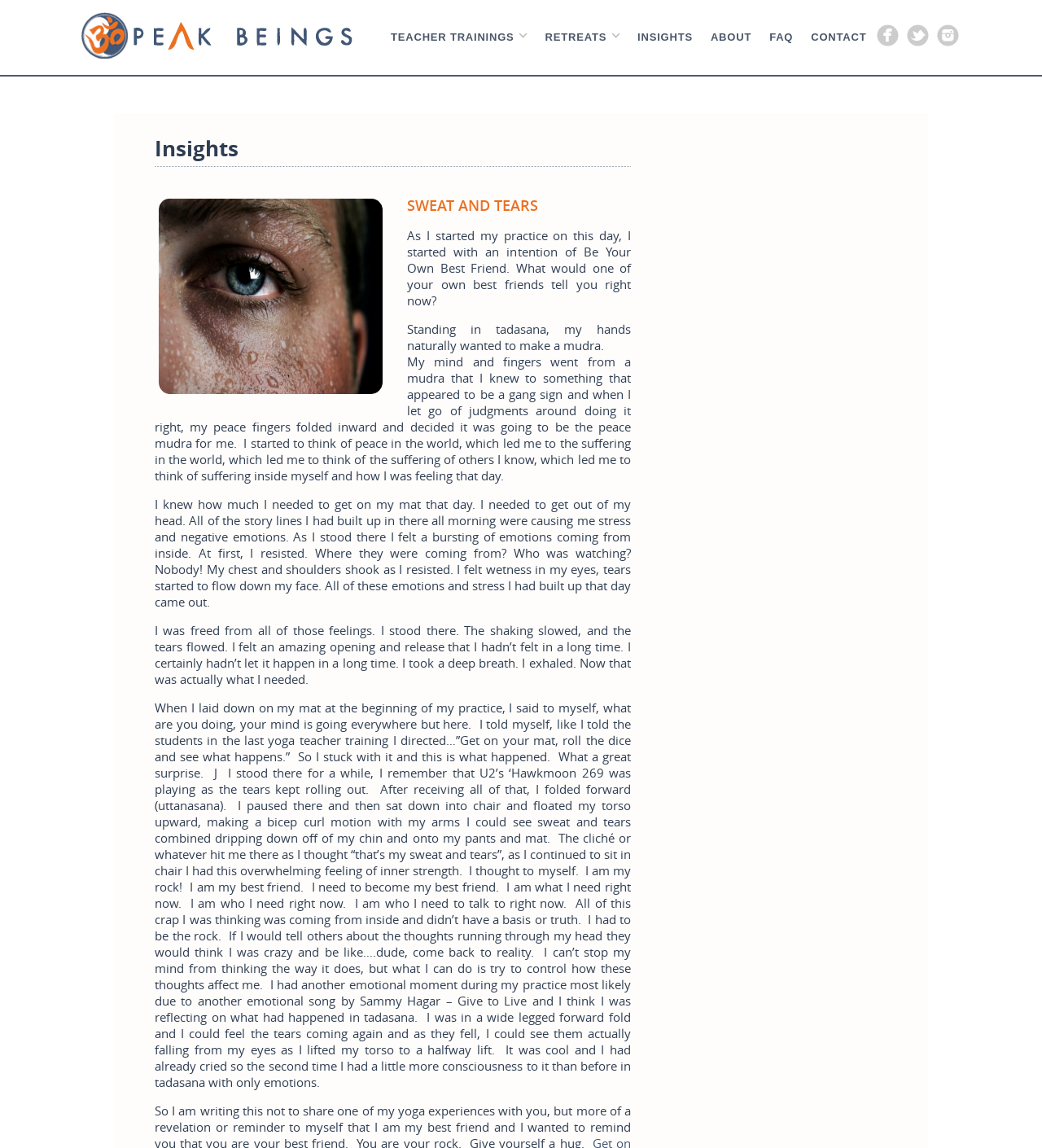What song was playing when the author had an emotional moment?
Could you please answer the question thoroughly and with as much detail as possible?

The song that was playing when the author had an emotional moment was 'Hawkmoon 269' by U2, as mentioned in the text 'I remember that U2’s ‘Hawkmoon 269 was playing as the tears kept rolling out'.